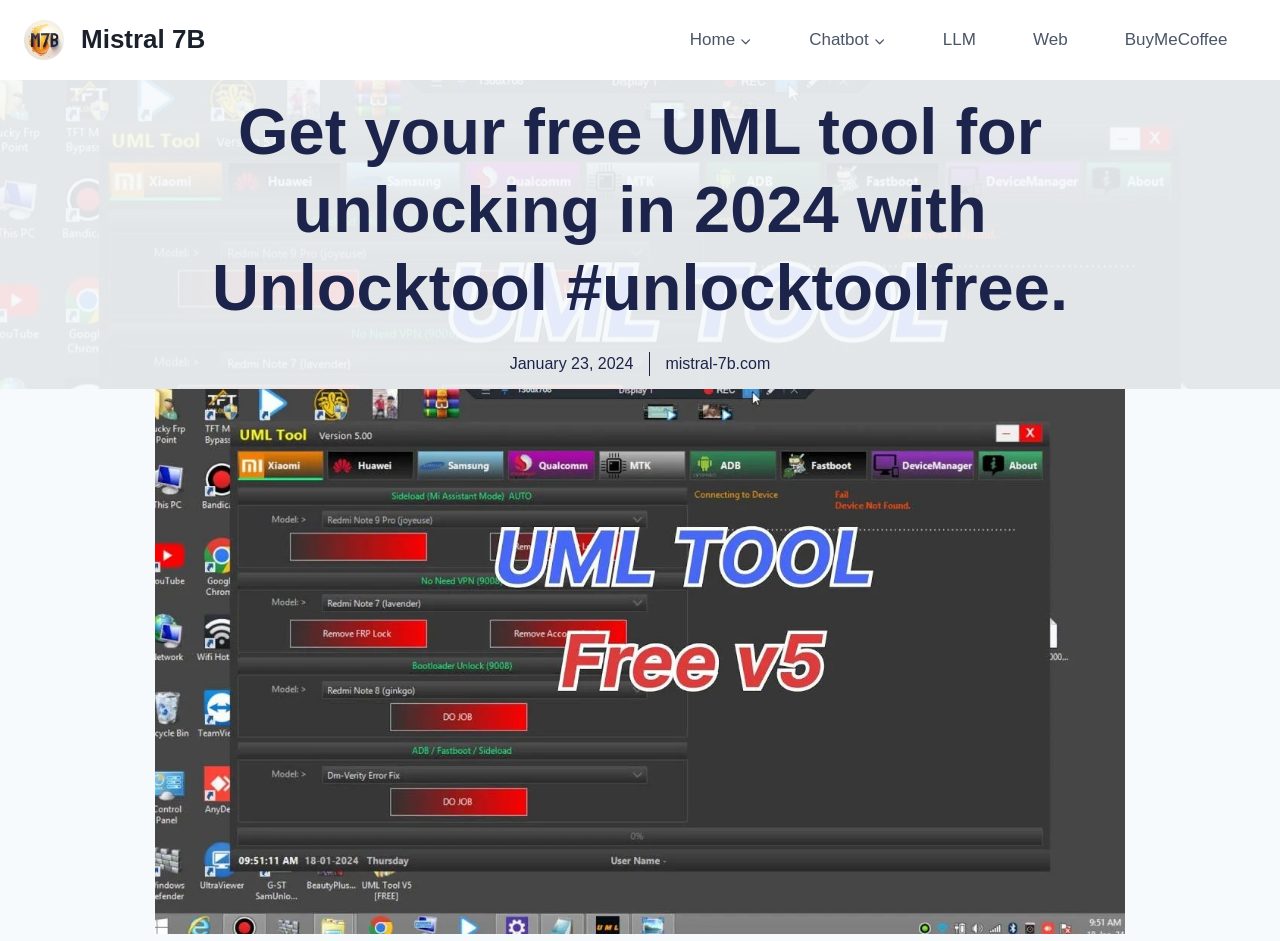Give a concise answer using only one word or phrase for this question:
What is the position of the time element?

Below the heading